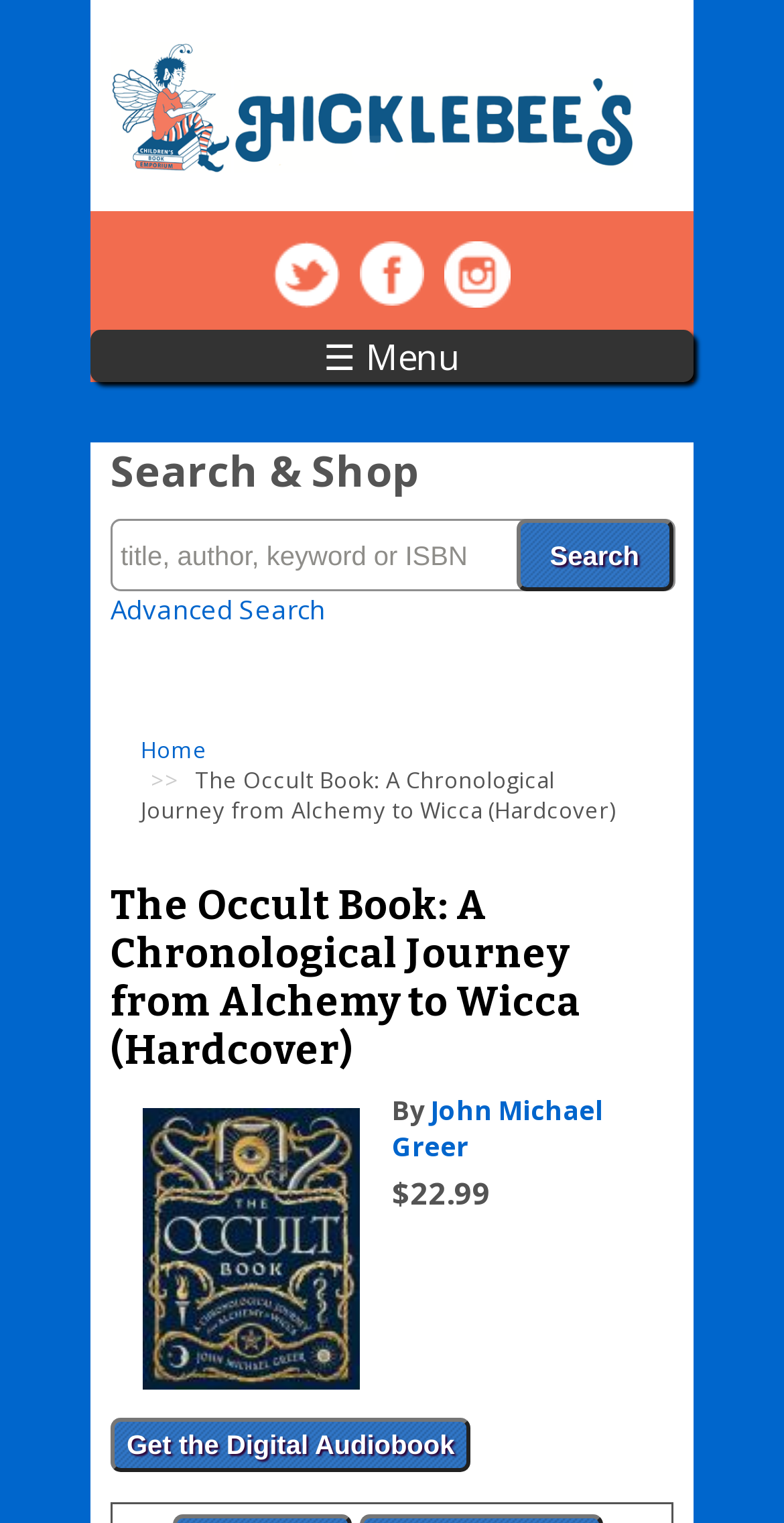Please extract the title of the webpage.

The Occult Book: A Chronological Journey from Alchemy to Wicca (Hardcover)